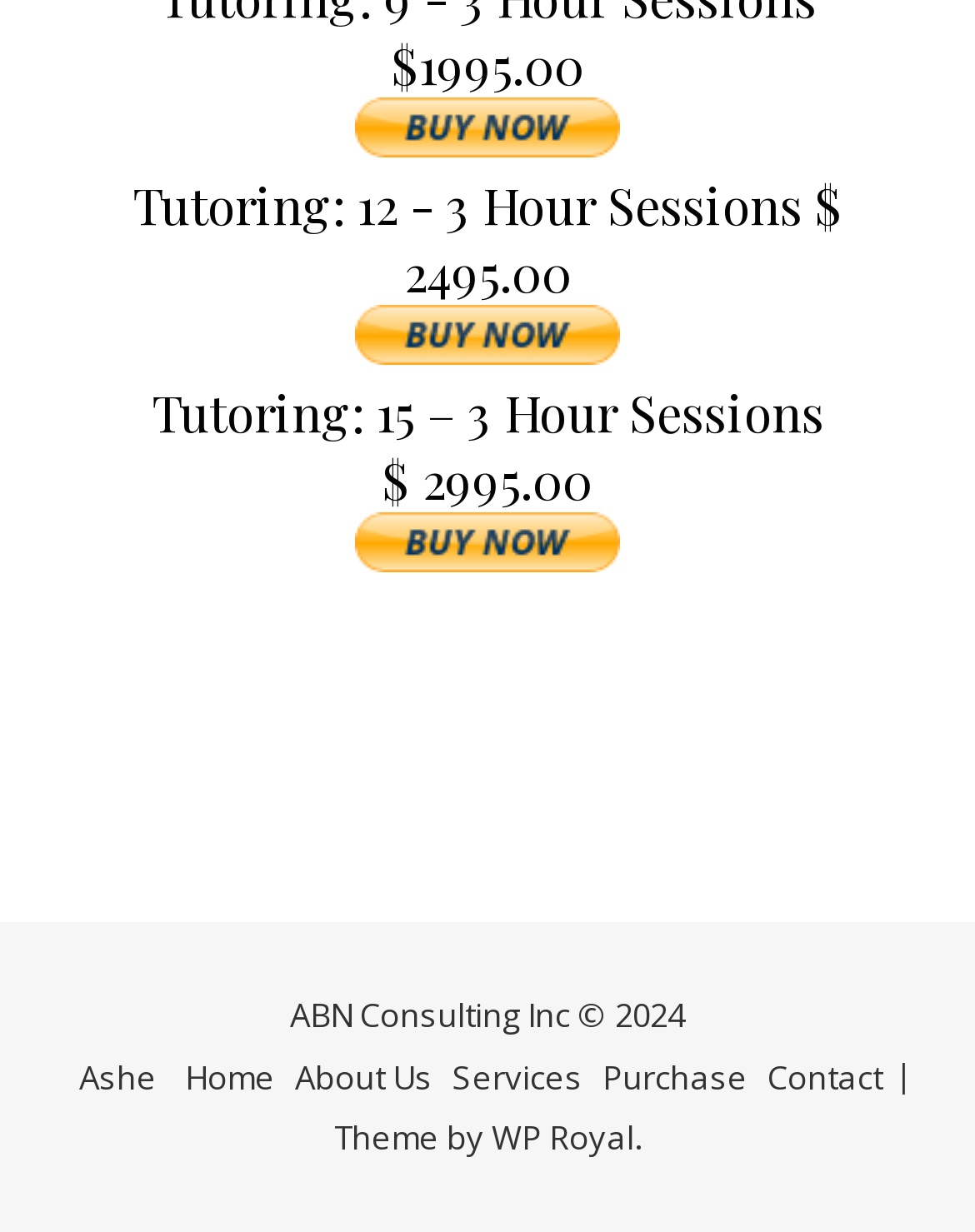What is the company name mentioned at the bottom of the page?
Using the image, provide a concise answer in one word or a short phrase.

ABN Consulting Inc